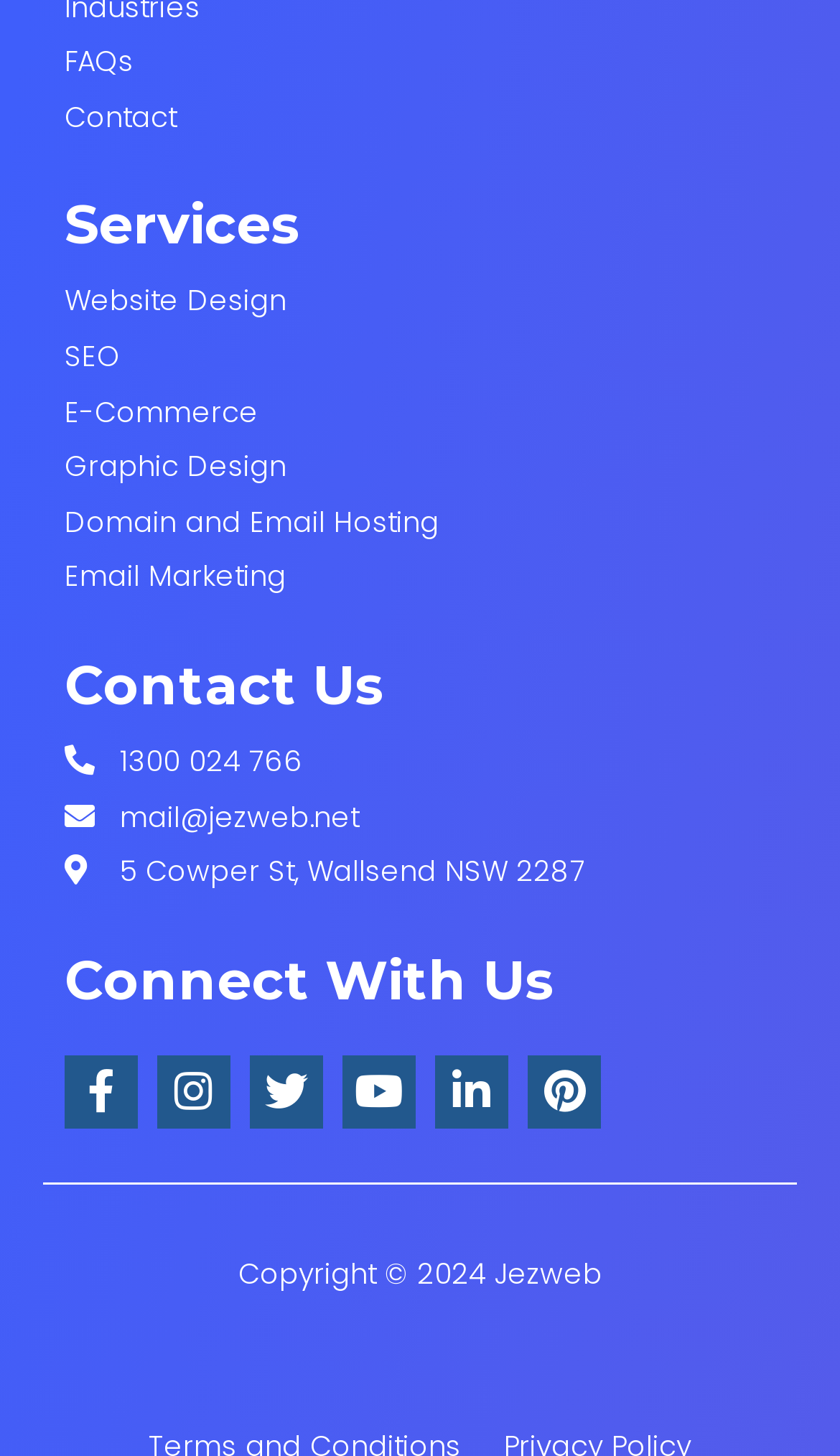Determine the bounding box coordinates of the section I need to click to execute the following instruction: "View Website Design services". Provide the coordinates as four float numbers between 0 and 1, i.e., [left, top, right, bottom].

[0.077, 0.206, 0.923, 0.229]